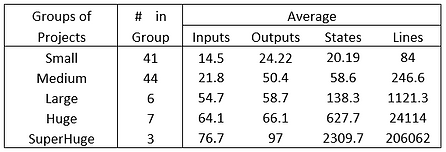Provide your answer in a single word or phrase: 
Which group has the highest average number of lines of code?

SuperHuge